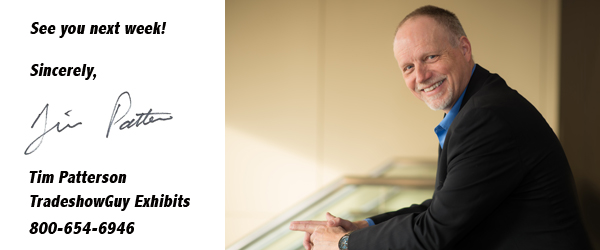What is the contact number provided by Tim?
Answer the question in a detailed and comprehensive manner.

Below the signature, Tim includes 'TradeshowsGuy Exhibits' along with a contact number, 800-654-6946, encouraging further communication with his audience.